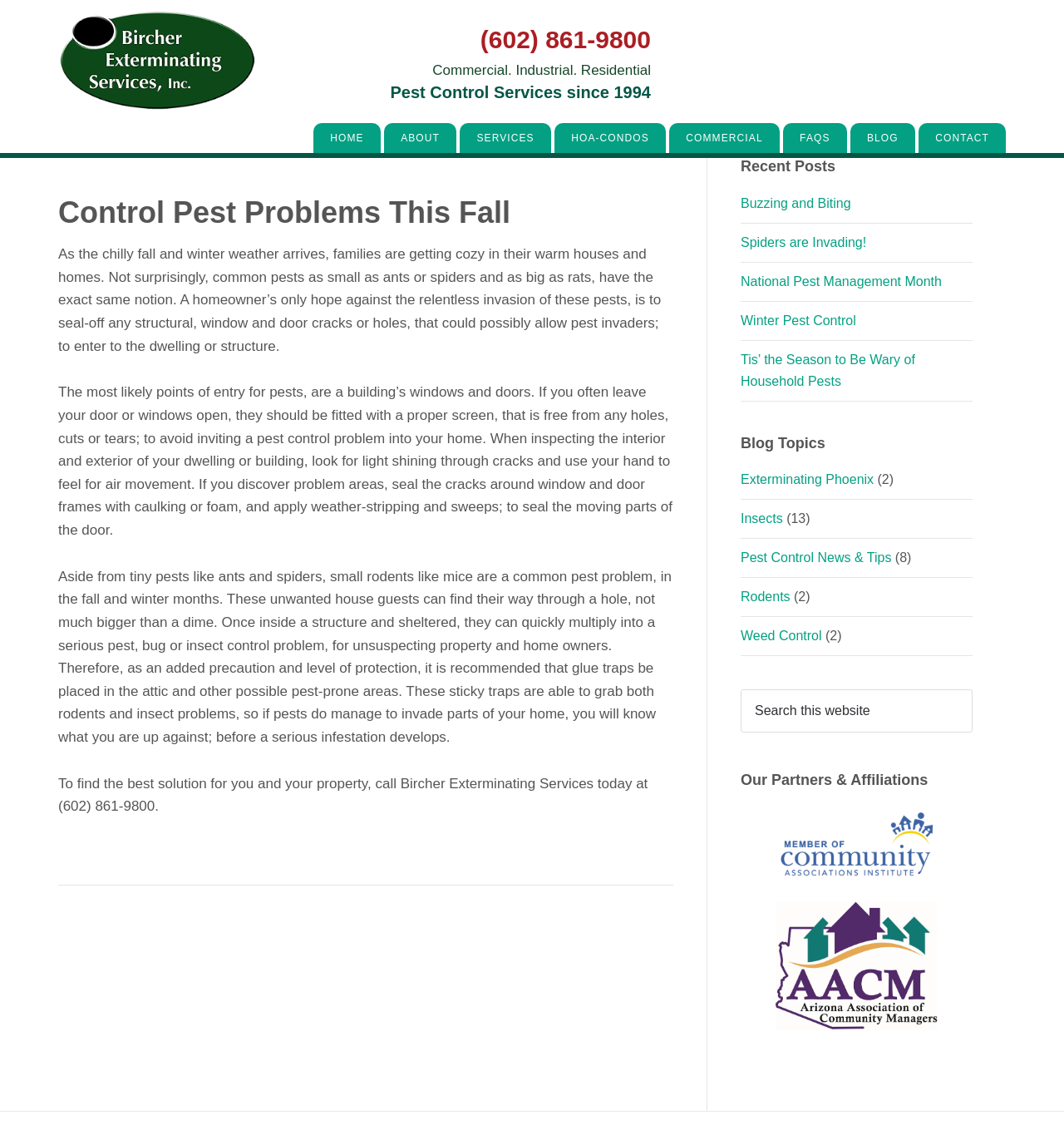Generate the text content of the main heading of the webpage.

Control Pest Problems This Fall